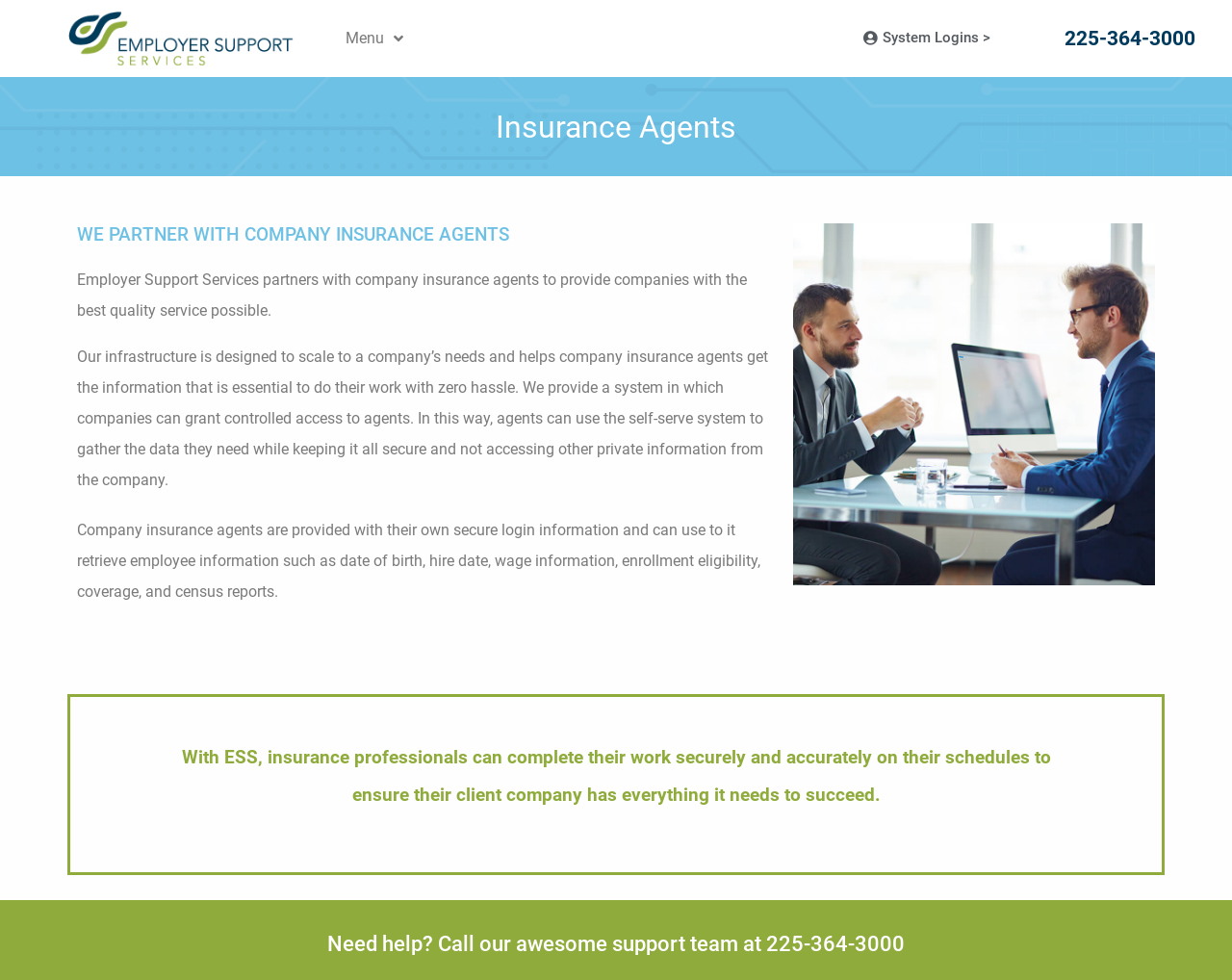What is the phone number for support?
Based on the image, answer the question with as much detail as possible.

I found the phone number for support by looking at the bottom of the webpage, where it says 'Need help? Call our awesome support team at 225-364-3000'.